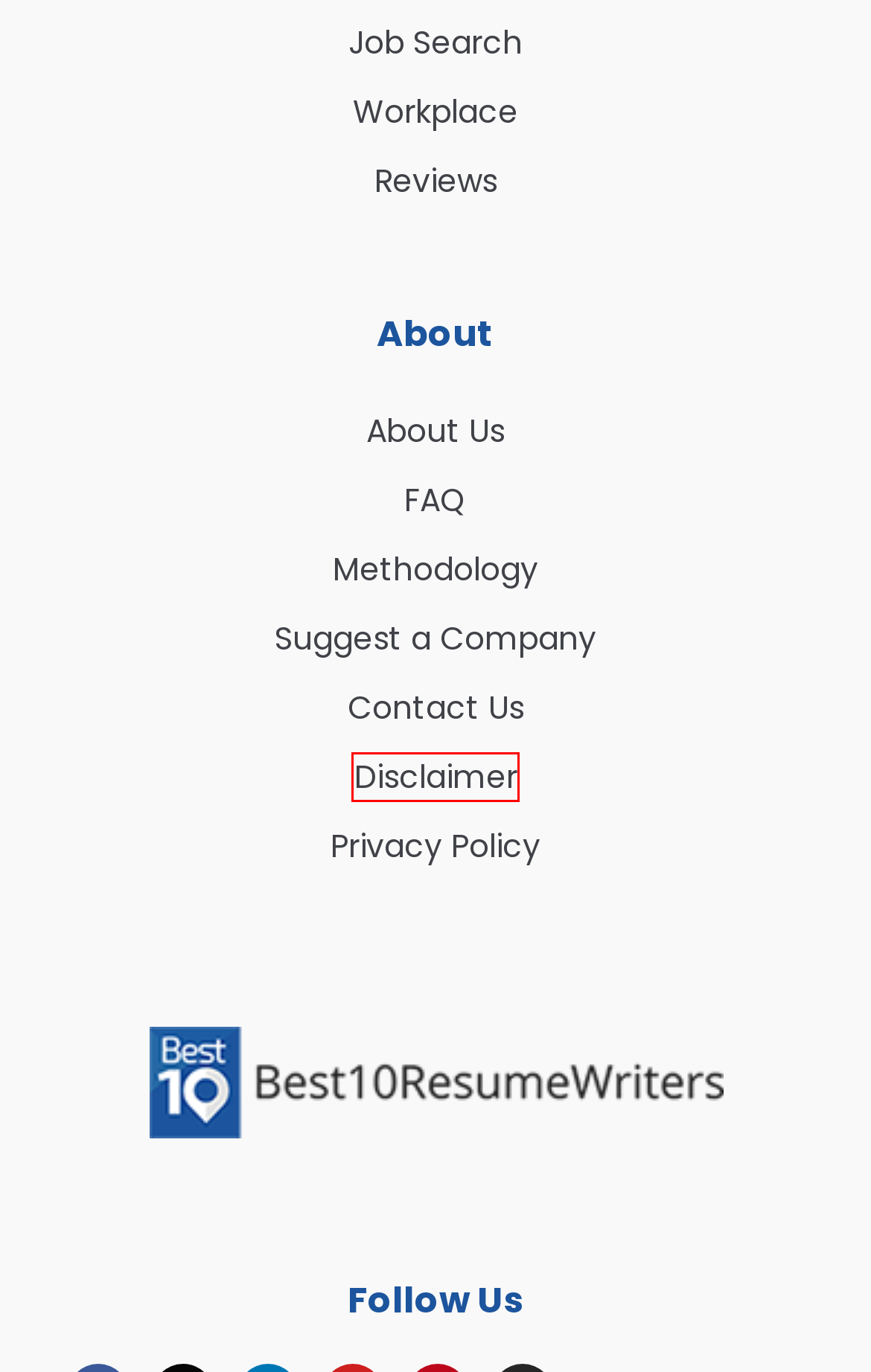Given a screenshot of a webpage featuring a red bounding box, identify the best matching webpage description for the new page after the element within the red box is clicked. Here are the options:
A. Job Search Archives - Best 10 Resume Writers
B. FAQs on Resume Writing Services Reviews | Best 10 Resume Writers
C. Reviews Archives - Best 10 Resume Writers
D. Review Disclaimer for Resume Writing Services | Best 10 Resume Writers
E. Work Management Archives - Best 10 Resume Writers
F. Methodology on Resume Company Reviews | Best 10 Resume Writers
G. Privacy Policy of the Best 10 Resume Writers Company
H. Contact Us at Best 10 Resume Writers

D